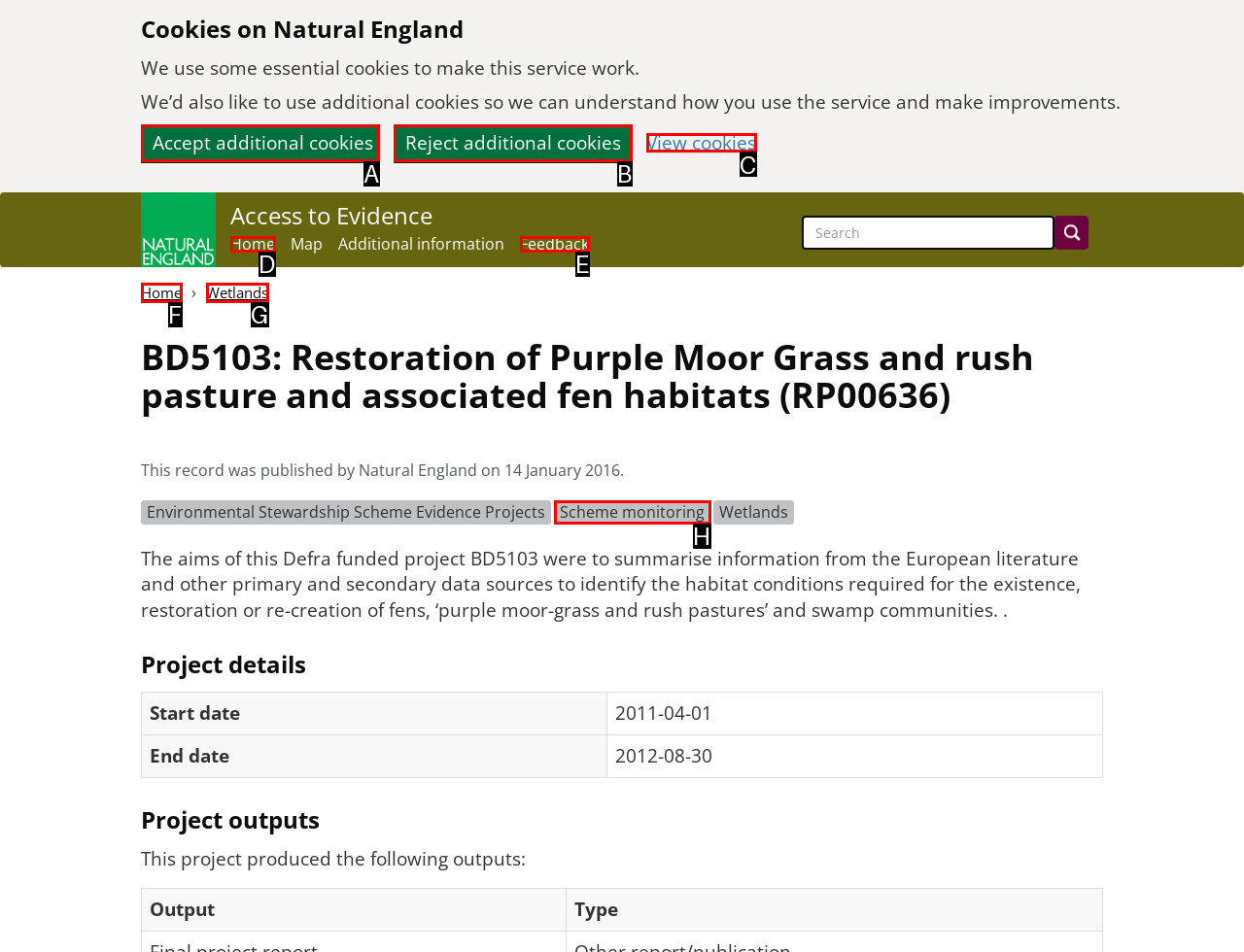Tell me which option best matches the description: Accept additional cookies
Answer with the option's letter from the given choices directly.

A